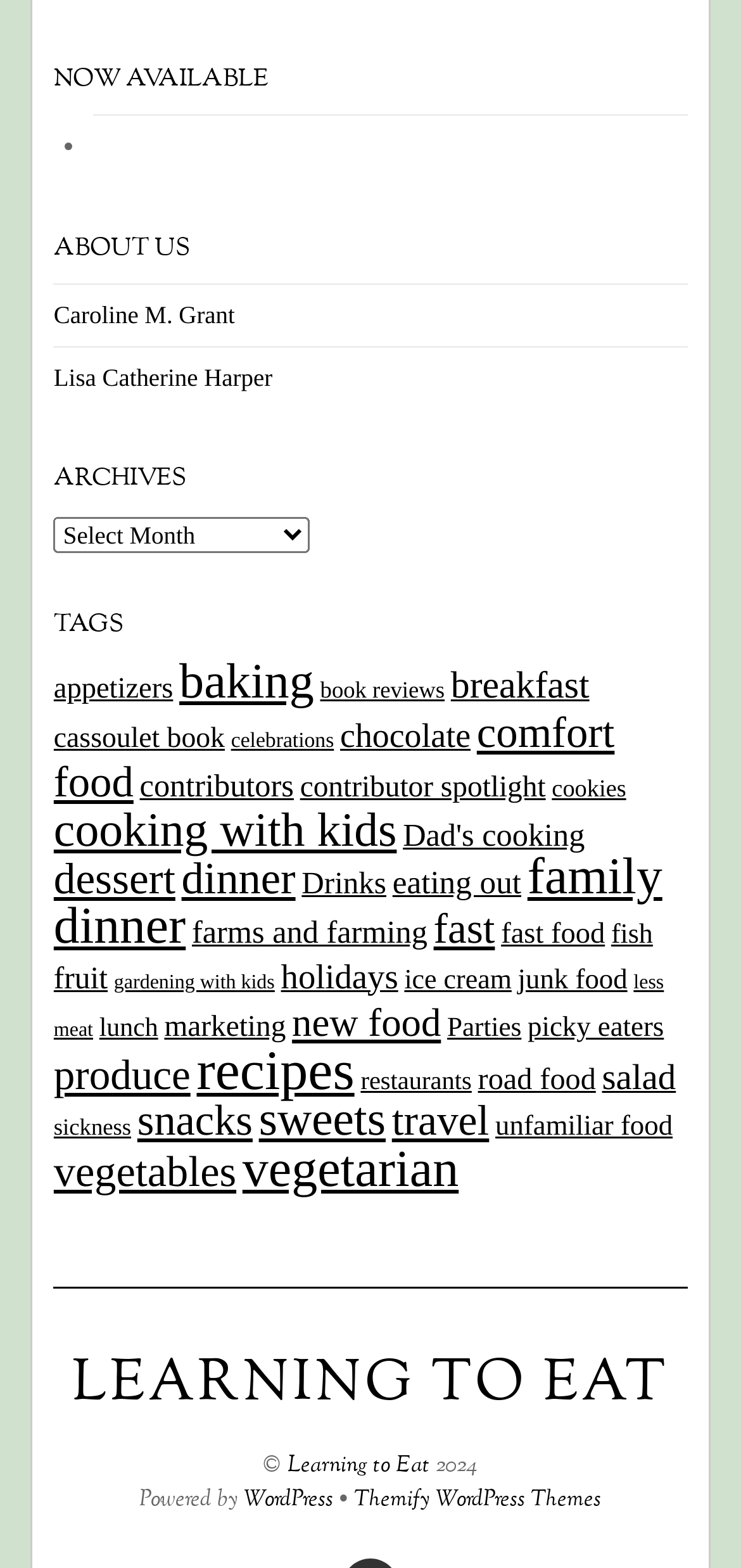Based on the element description, predict the bounding box coordinates (top-left x, top-left y, bottom-right x, bottom-right y) for the UI element in the screenshot: Learning to Eat

[0.097, 0.857, 0.903, 0.908]